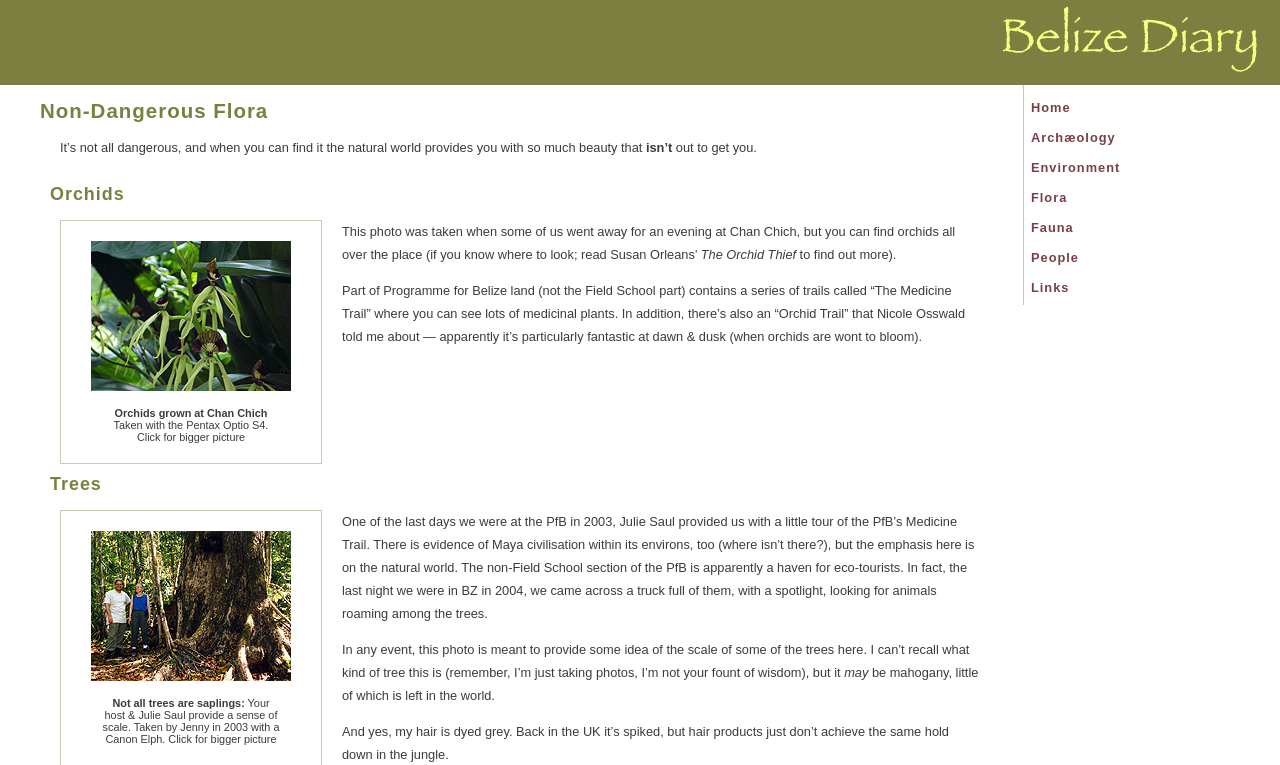Find the bounding box coordinates of the element to click in order to complete the given instruction: "Click on the 'Big trees!' link."

[0.071, 0.884, 0.227, 0.899]